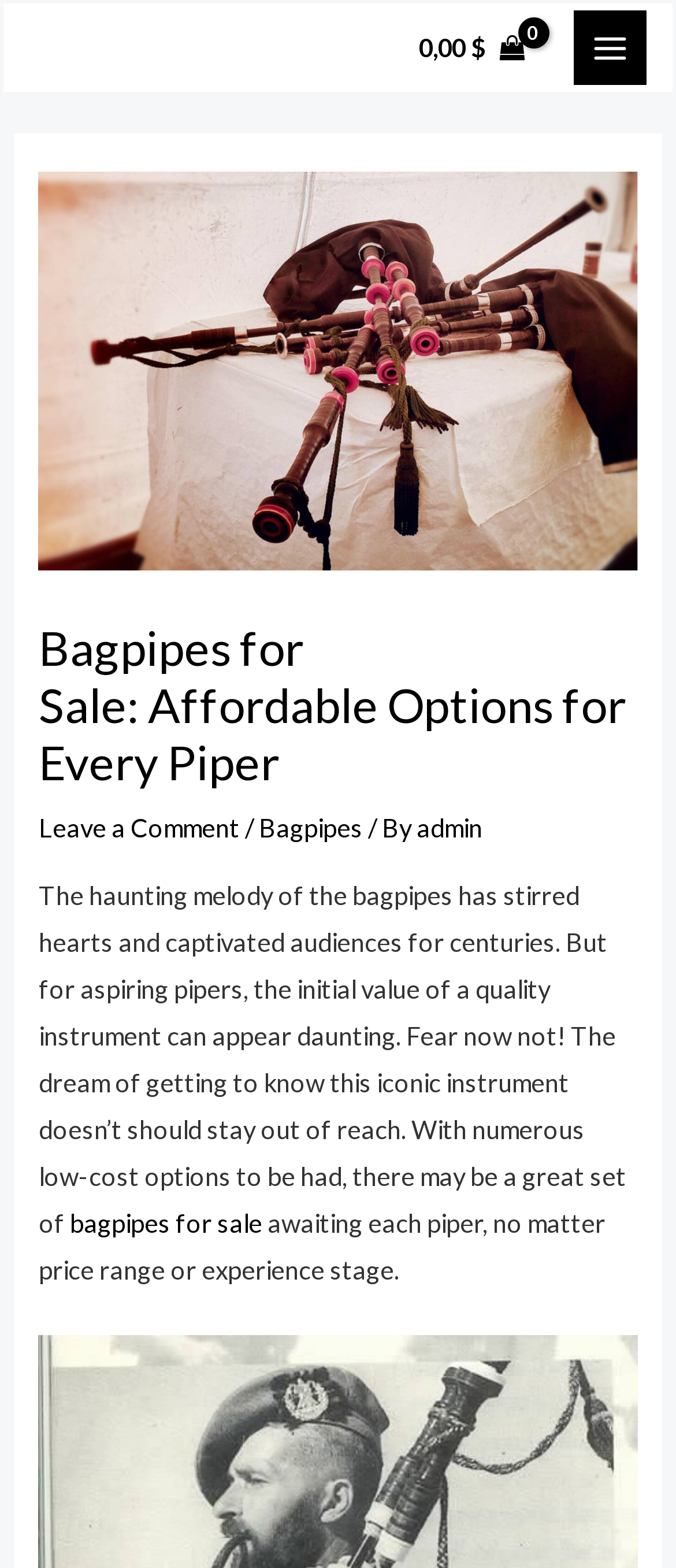Identify the bounding box for the described UI element. Provide the coordinates in (top-left x, top-left y, bottom-right x, bottom-right y) format with values ranging from 0 to 1: Bagpipes

[0.383, 0.518, 0.537, 0.537]